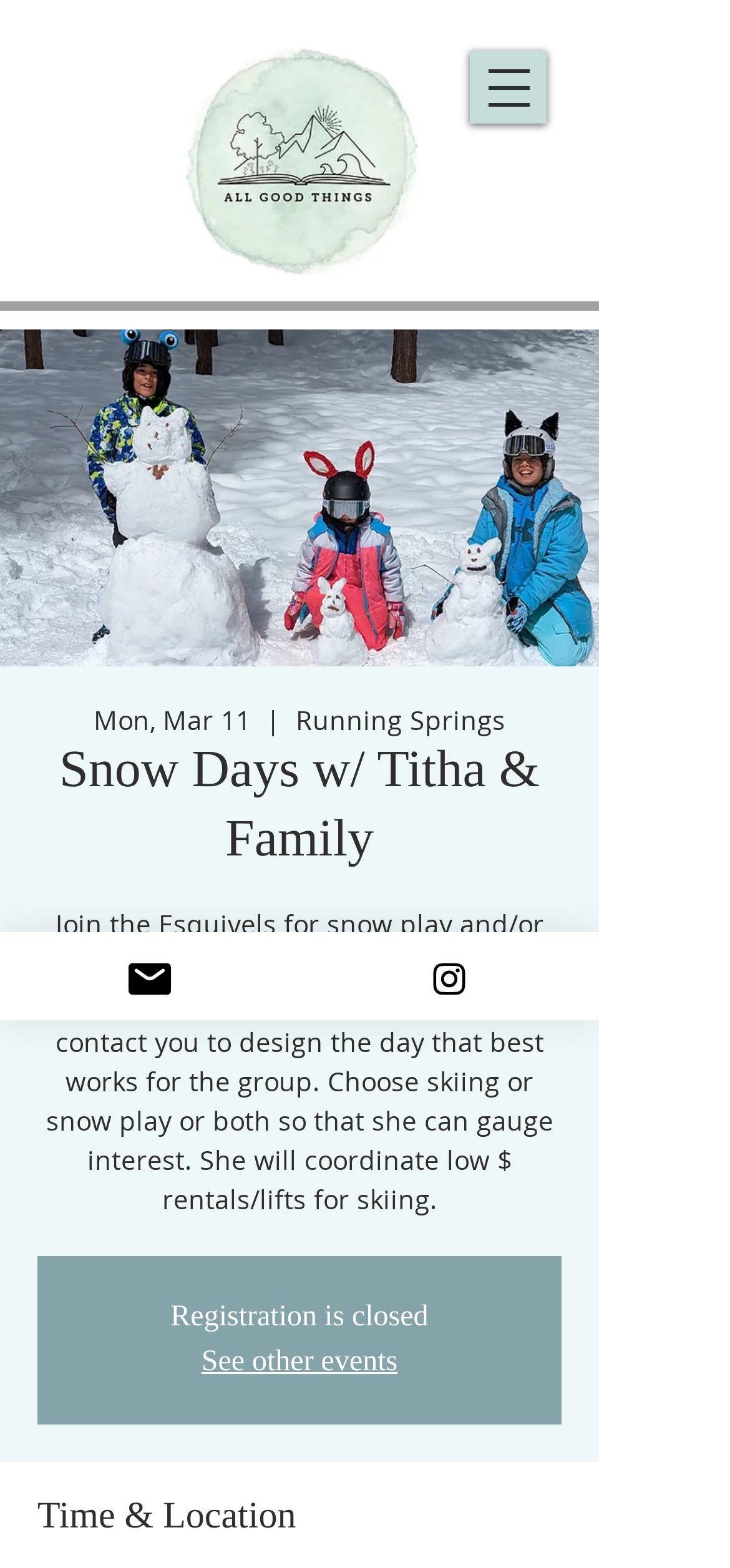Please provide a brief answer to the question using only one word or phrase: 
What is the event location?

Running Springs